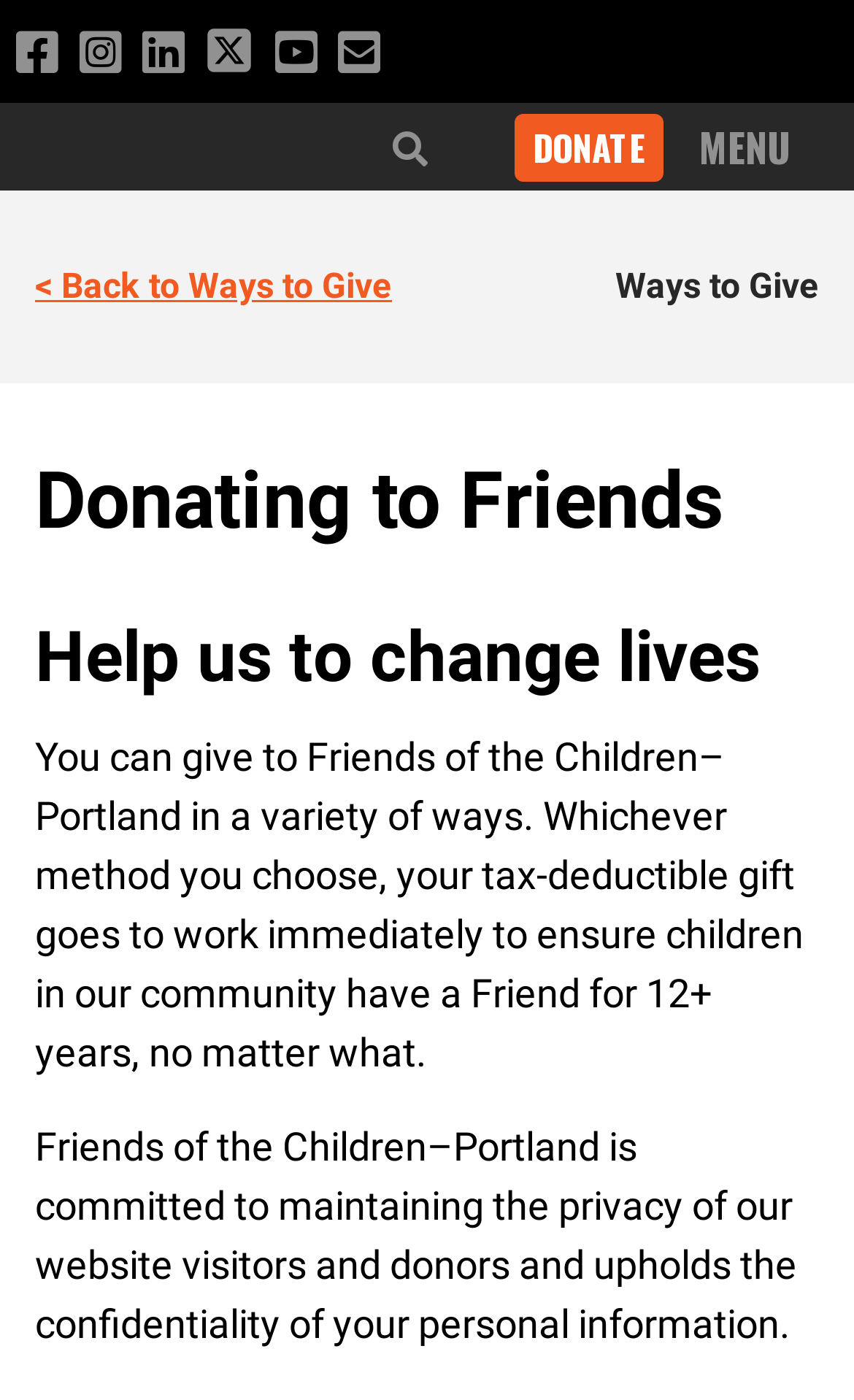Please find the bounding box coordinates of the element's region to be clicked to carry out this instruction: "Search".

[0.459, 0.087, 0.501, 0.124]